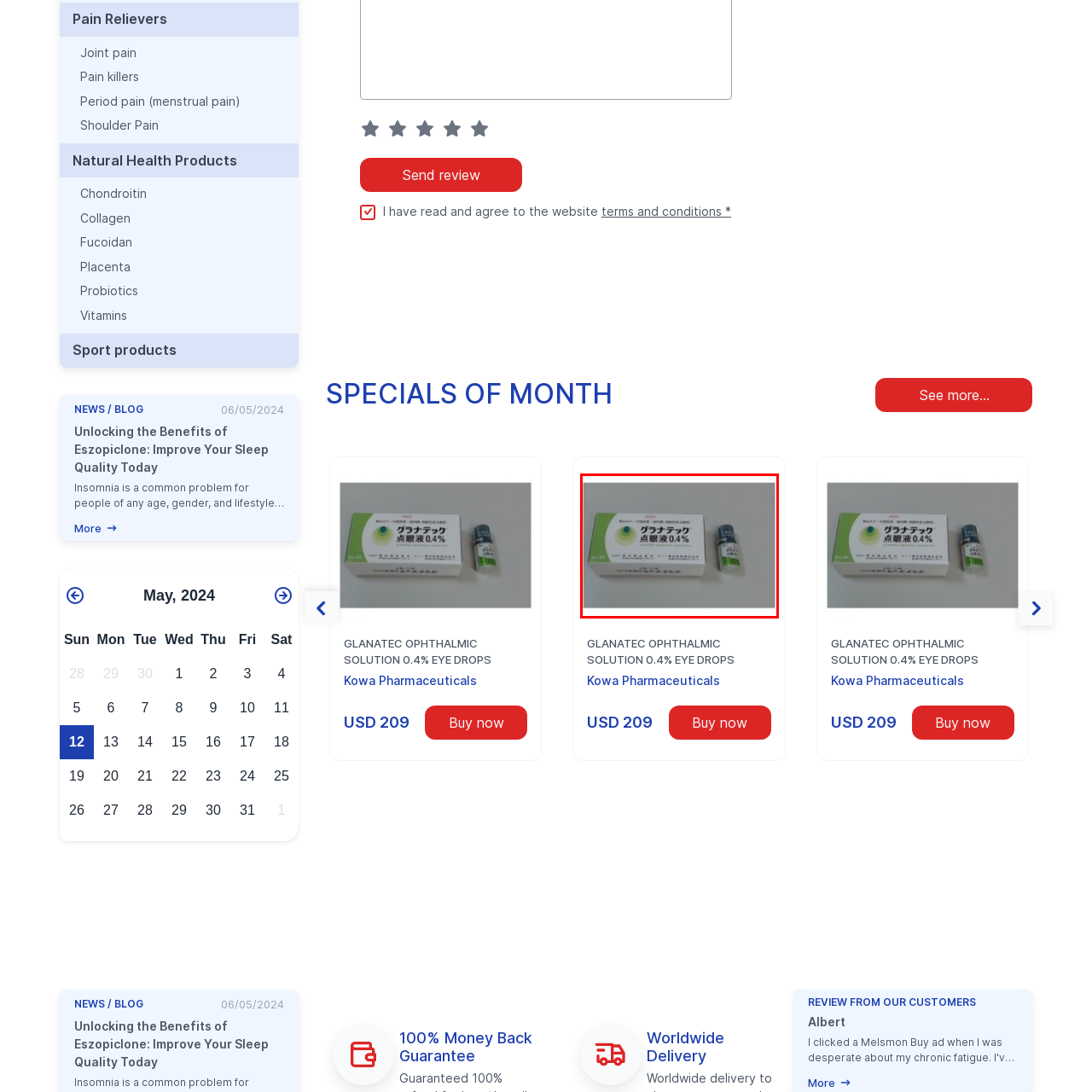What is the percentage of the ophthalmic solution?
Observe the image within the red bounding box and give a detailed and thorough answer to the question.

The vial of Glanatec ophthalmic solution is labeled as 0.4%, which is the concentration of the solution.